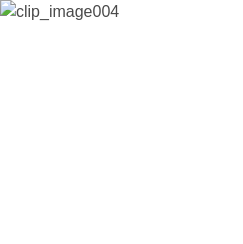What is the purpose of the image?
Refer to the screenshot and respond with a concise word or phrase.

Visual aid